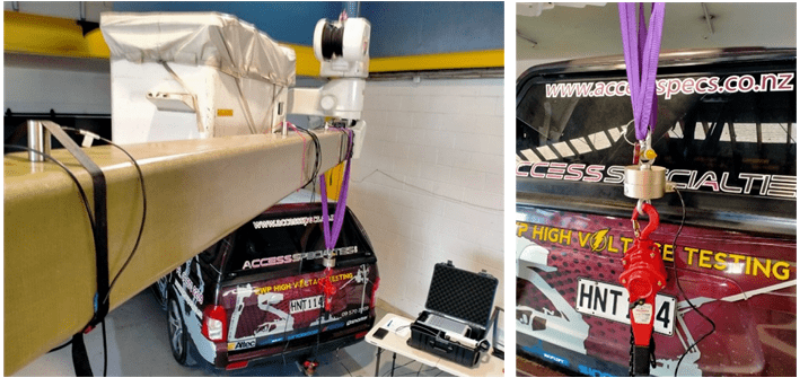What is attached to the beam?
Refer to the image and respond with a one-word or short-phrase answer.

A secure hoist mechanism